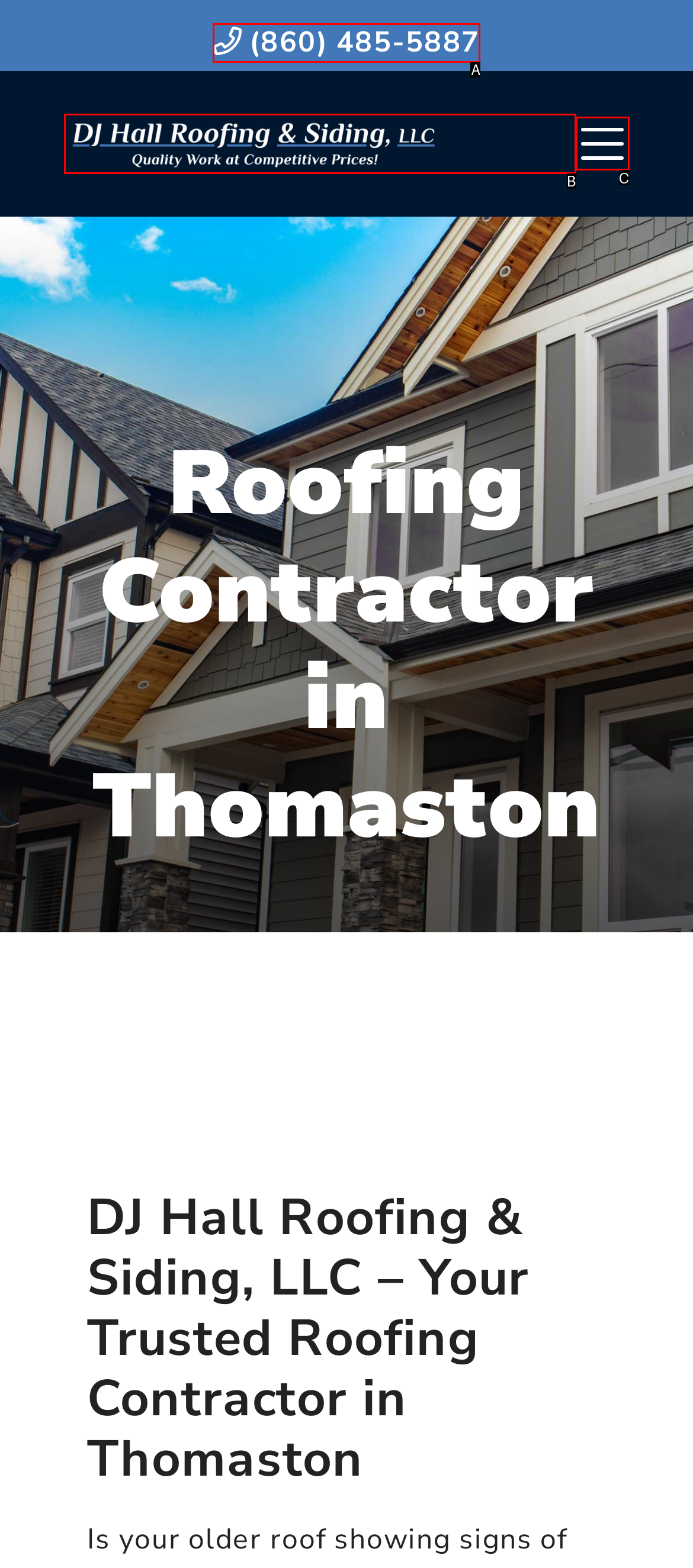Select the letter that corresponds to the UI element described as: proposition significant
Answer by providing the letter from the given choices.

None